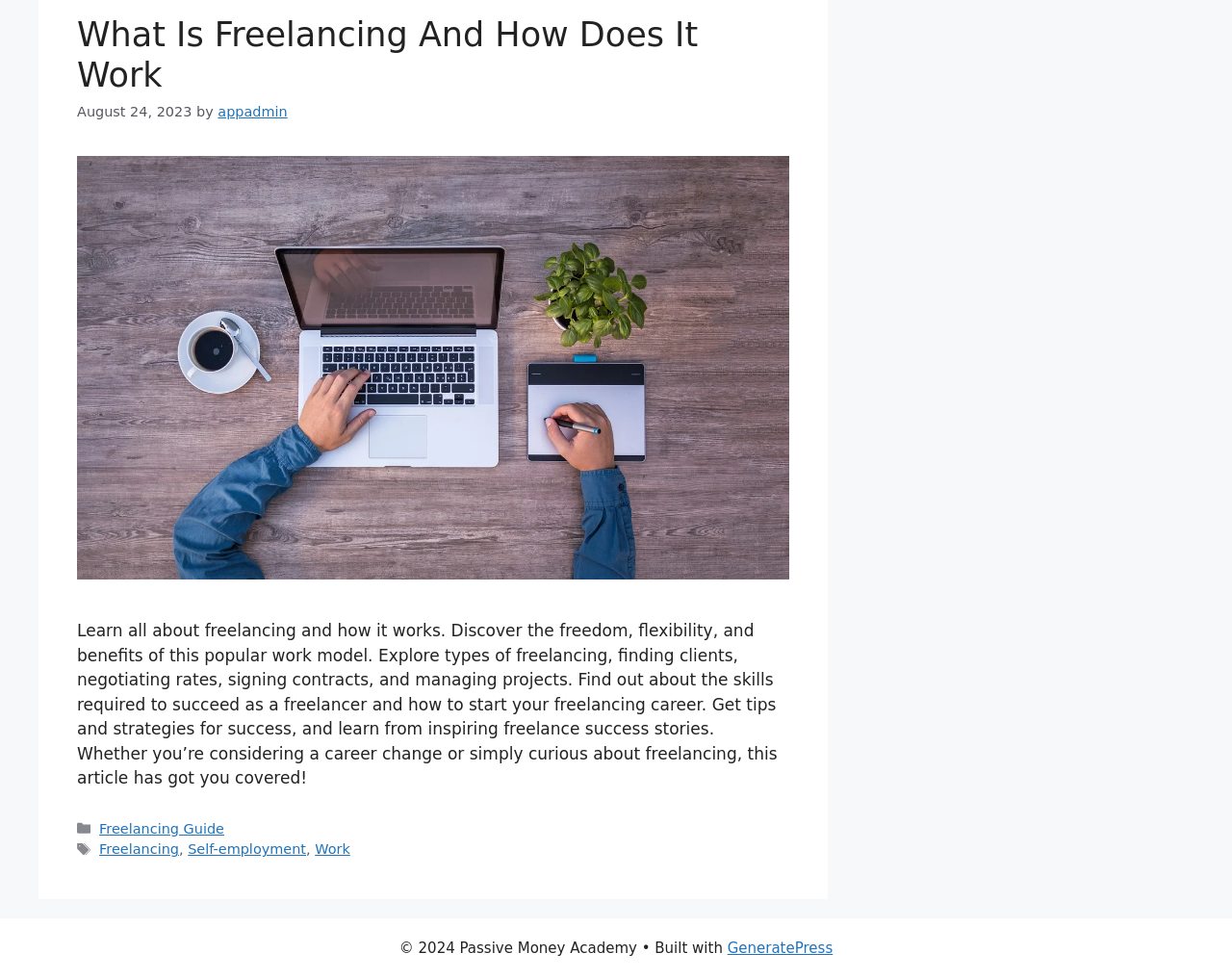Who is the author of the article?
Give a comprehensive and detailed explanation for the question.

The author's name can be found in the header section, where it is written 'by appadmin'.